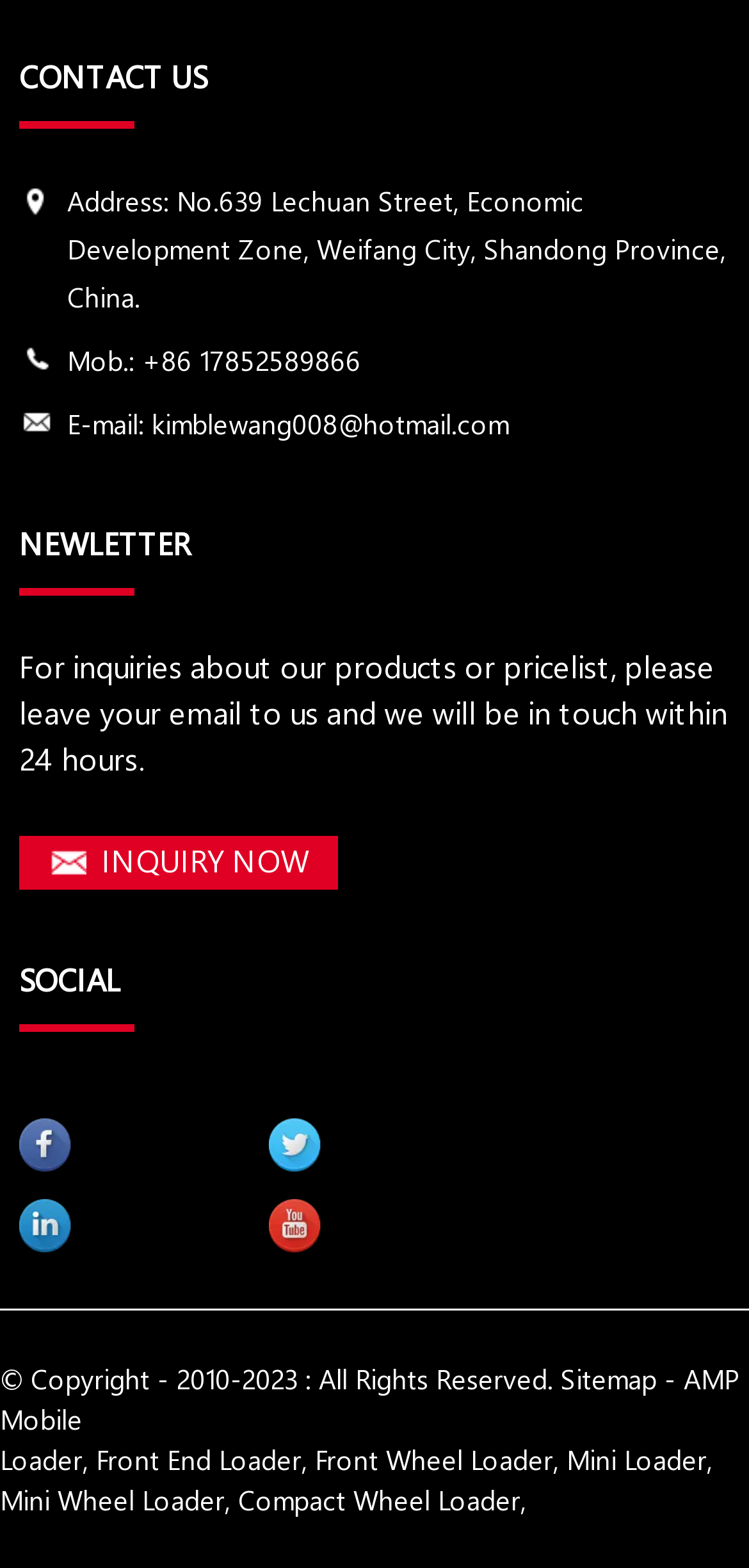Utilize the details in the image to give a detailed response to the question: What is the purpose of the 'INQUIRY NOW' button?

I found the purpose of the 'INQUIRY NOW' button by looking at the heading element with the OCR text 'For inquiries about our products or pricelist, please leave your email to us and we will be in touch within 24 hours.' which is located above the 'INQUIRY NOW' button.